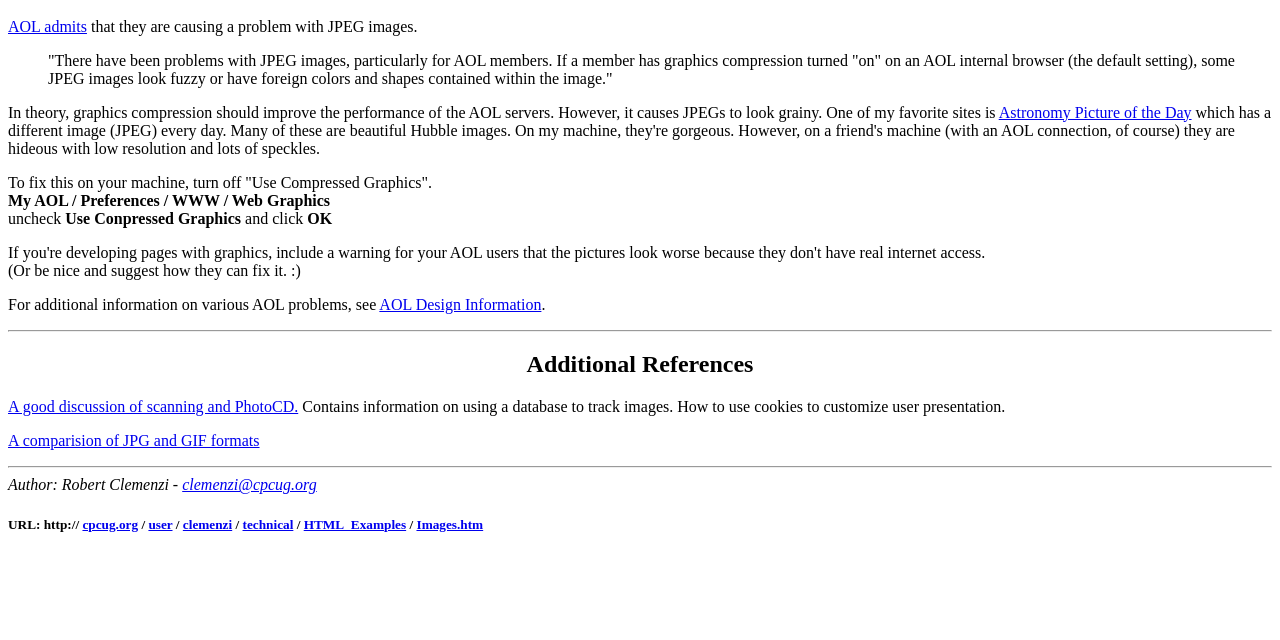Please determine the bounding box coordinates for the UI element described as: "Astronomy Picture of the Day".

[0.78, 0.162, 0.931, 0.188]